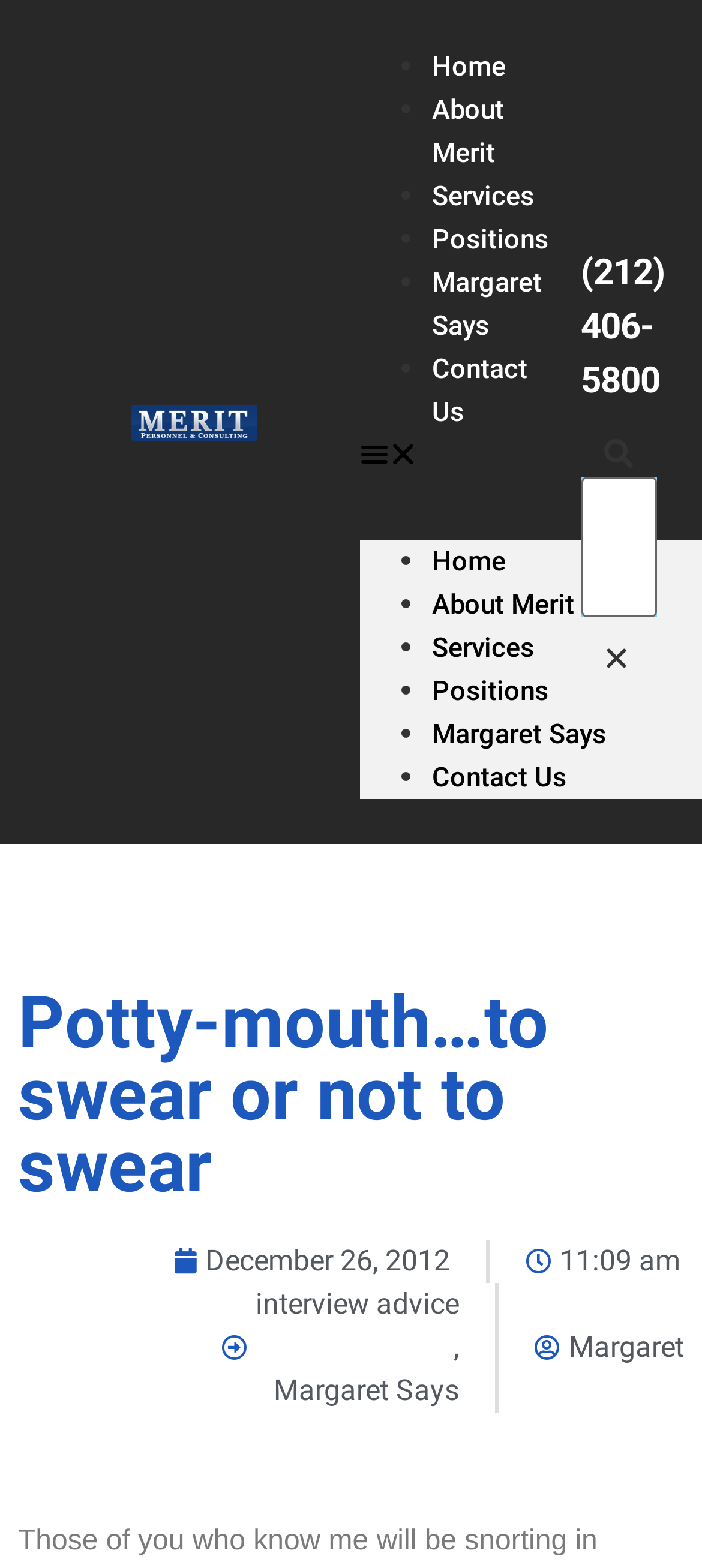Please look at the image and answer the question with a detailed explanation: How many navigation links are there?

I counted the number of links in the navigation menu, which are 'About Merit', 'Services', 'Positions', 'Margaret Says', and 'Contact Us'.